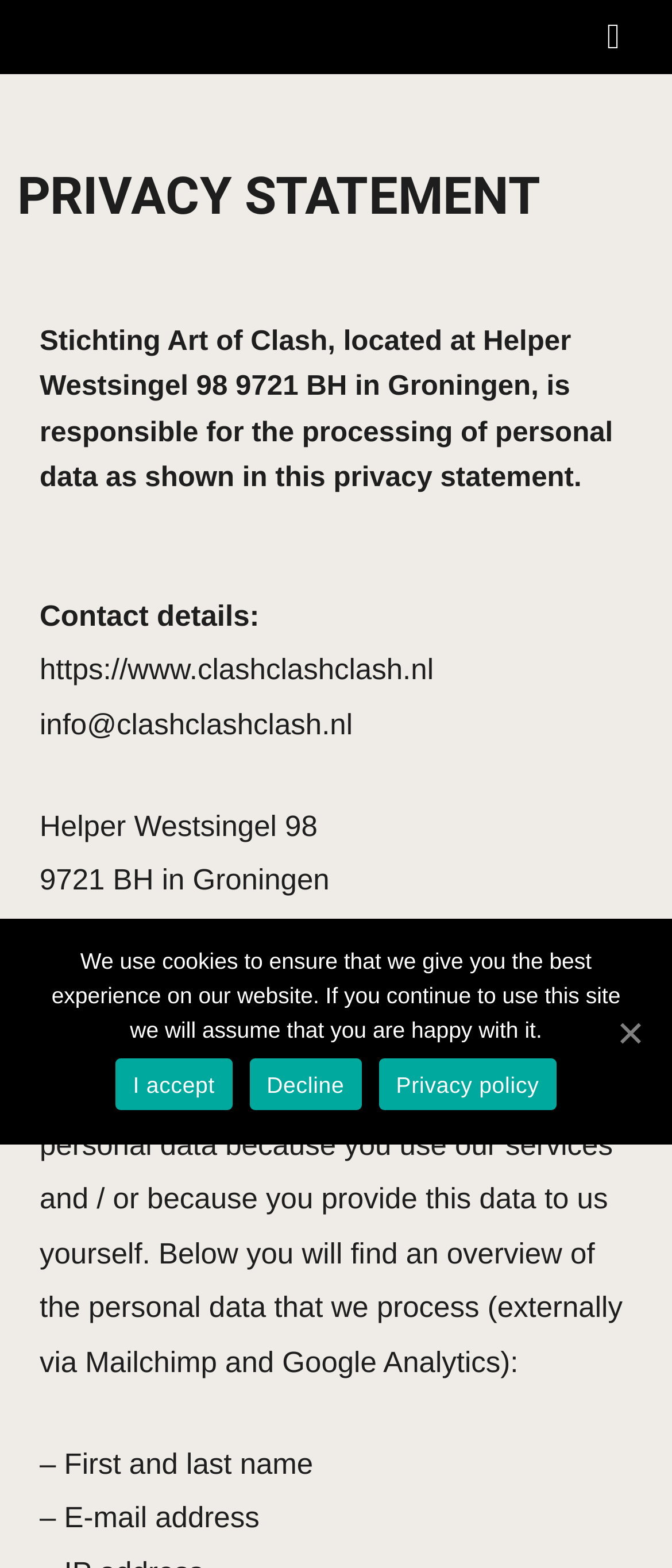What is the purpose of processing personal data?
Please give a detailed and thorough answer to the question, covering all relevant points.

According to the webpage, 'Stichting Art of Clash processes your personal data because you use our services and / or because you provide this data to us yourself.'